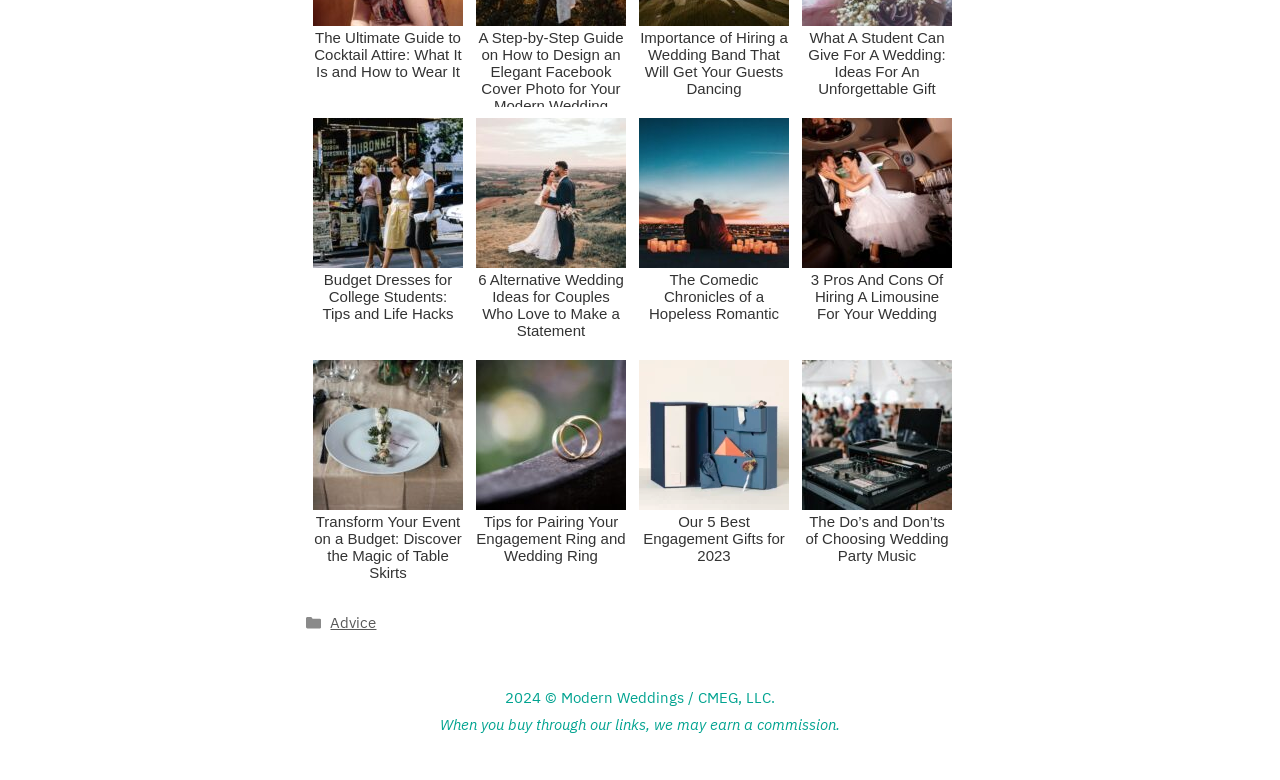Can you find the bounding box coordinates of the area I should click to execute the following instruction: "Click on the link about budget dresses for college students"?

[0.239, 0.143, 0.367, 0.447]